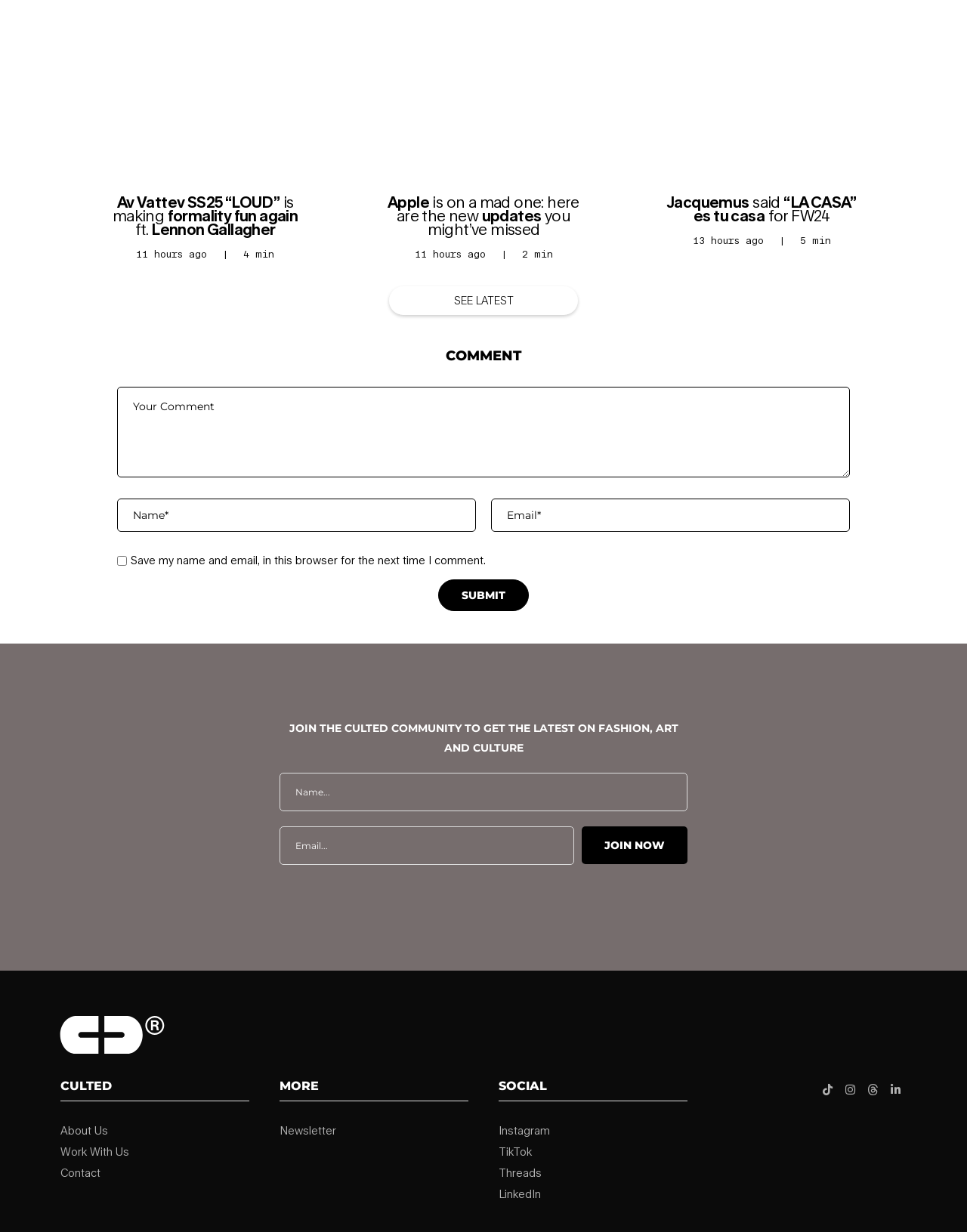What type of content is featured on this webpage?
Could you answer the question in a detailed manner, providing as much information as possible?

Based on the webpage, I can see multiple headings and links related to fashion and culture, such as 'Av Vattev SS25 “LOUD” is making formality fun again ft. Lennon Gallagher' and 'Jacquemus said “LA CASA” es tu casa for FW24'. This suggests that the webpage is focused on featuring content related to fashion and culture.